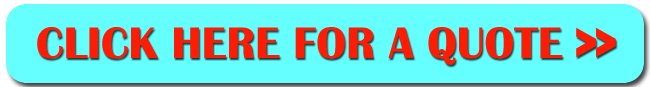What is the color of the text on the call-to-action button?
Provide a detailed and well-explained answer to the question.

The caption states that the call-to-action button has bold red text, indicating that the text on the button is red in color.